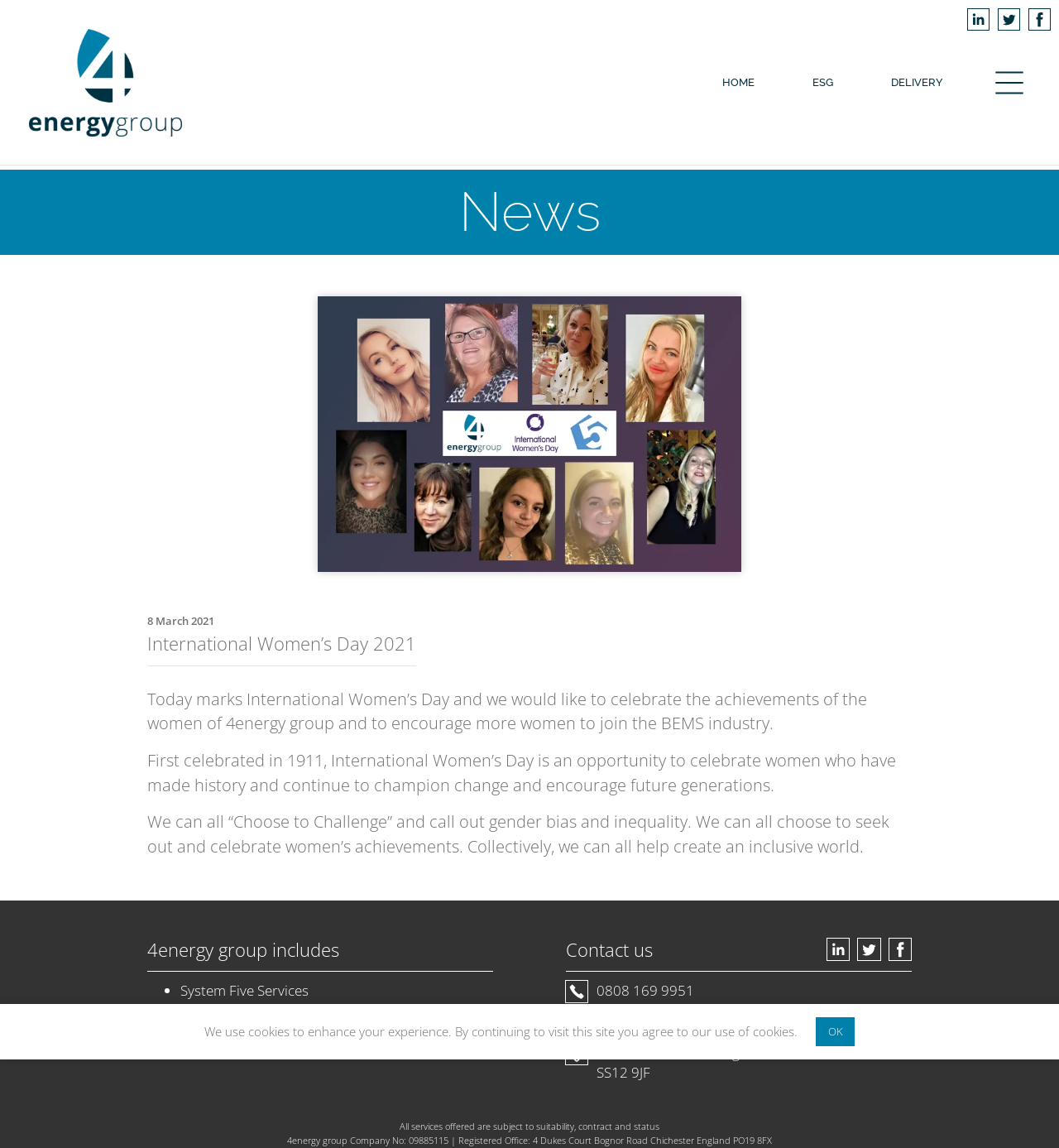Show the bounding box coordinates for the HTML element described as: "alt="Hamden Massage" title="Hamden Massage"".

None